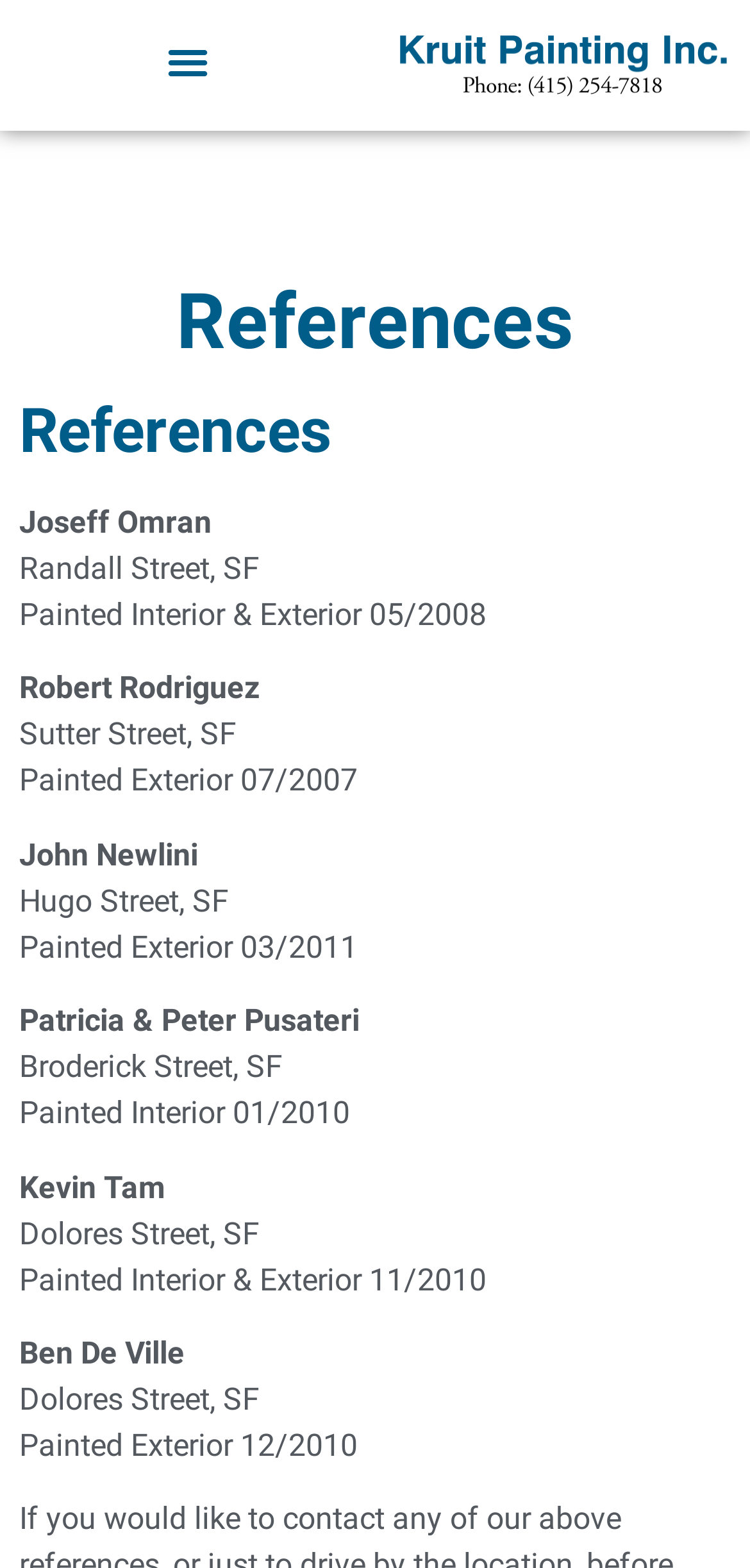Produce a meticulous description of the webpage.

The webpage is titled "References – Kruit Painting" and appears to be a list of references for a painting company. At the top left, there is a button labeled "Menu Toggle". To the right of the button, there is a link with no text. Below these elements, there are two headings, both labeled "References", stacked on top of each other.

Below the headings, there is a list of references, each consisting of a person's name, address, and a brief description of the painting work done. The list is arranged in a vertical column, with each reference taking up a few lines of text. The names of the people include Joseff Omran, Robert Rodriguez, John Newlini, Patricia & Peter Pusateri, Kevin Tam, and Ben De Ville. The addresses are all located in San Francisco, with streets such as Randall Street, Sutter Street, Hugo Street, Broderick Street, and Dolores Street. The descriptions of the painting work include the type of painting done (interior, exterior, or both) and the date of the work.

The layout of the webpage is simple and easy to read, with each reference clearly separated from the others. The text is arranged in a clean and organized manner, making it easy to scan through the list of references.